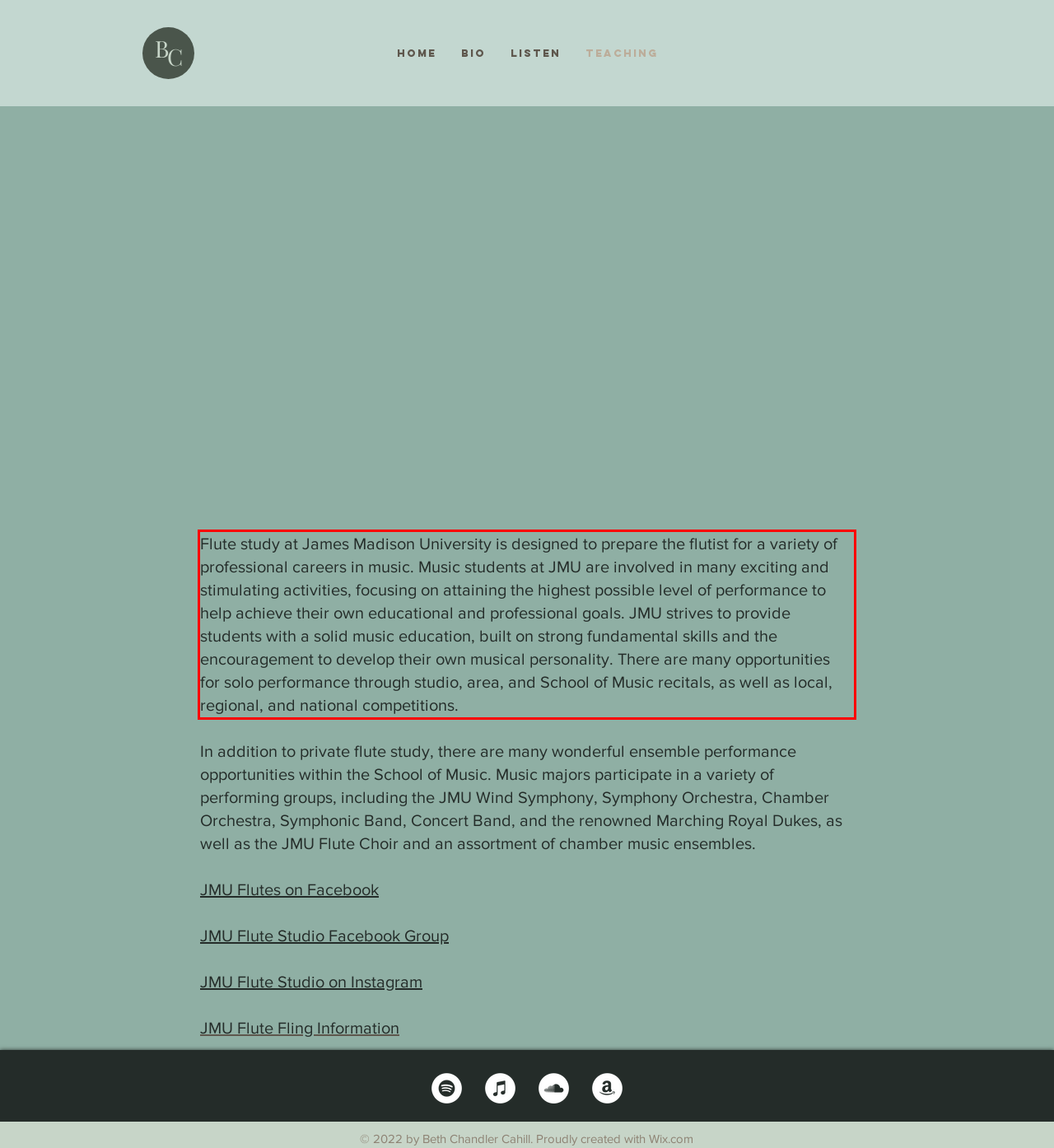Analyze the screenshot of the webpage and extract the text from the UI element that is inside the red bounding box.

Flute study at James Madison University is designed to prepare the flutist for a variety of professional careers in music. Music students at JMU are involved in many exciting and stimulating activities, focusing on attaining the highest possible level of performance to help achieve their own educational and professional goals. JMU strives to provide students with a solid music education, built on strong fundamental skills and the encouragement to develop their own musical personality. There are many opportunities for solo performance through studio, area, and School of Music recitals, as well as local, regional, and national competitions.